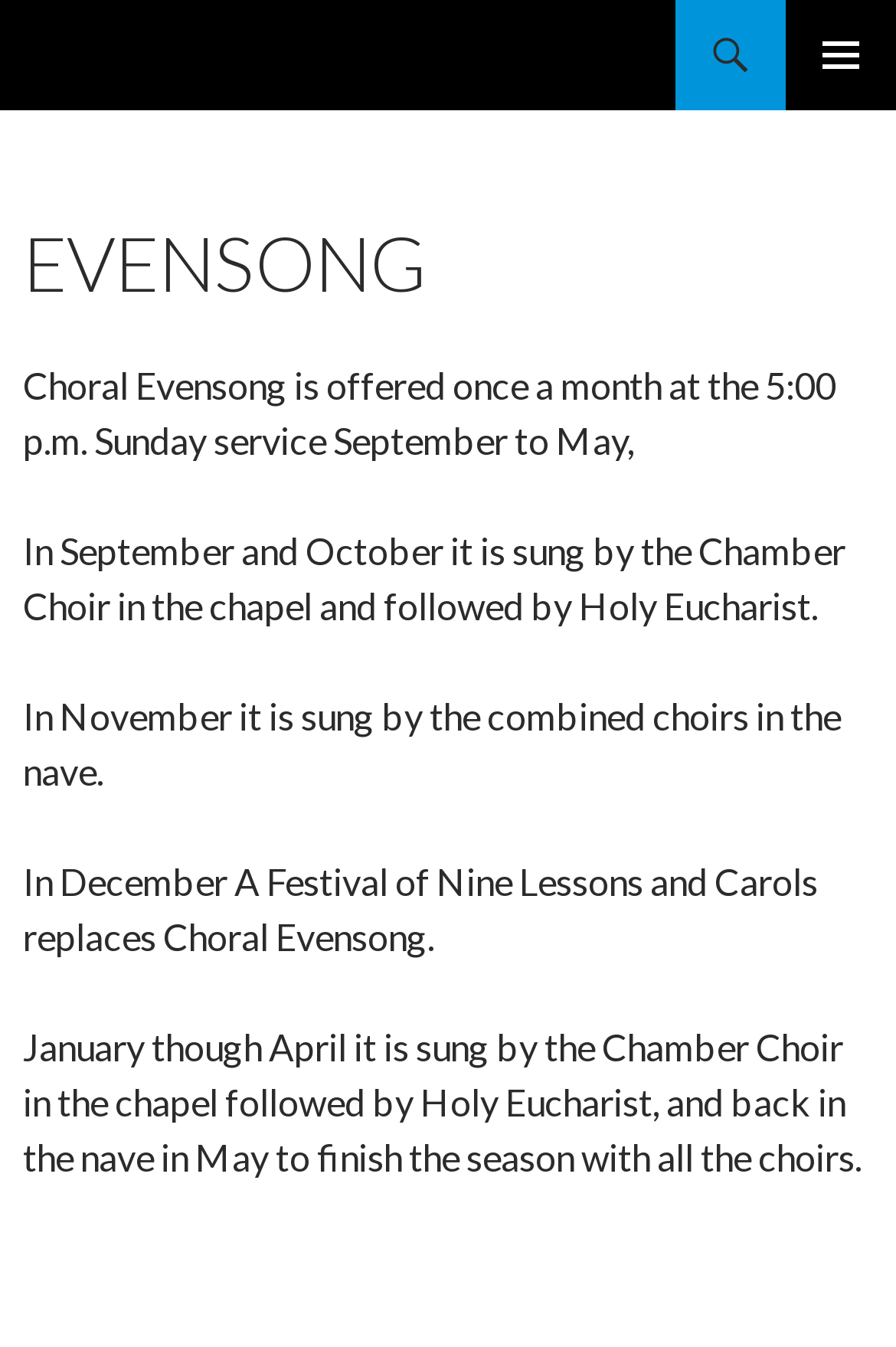Use a single word or phrase to respond to the question:
Where is Choral Evensong sung in November?

Nave